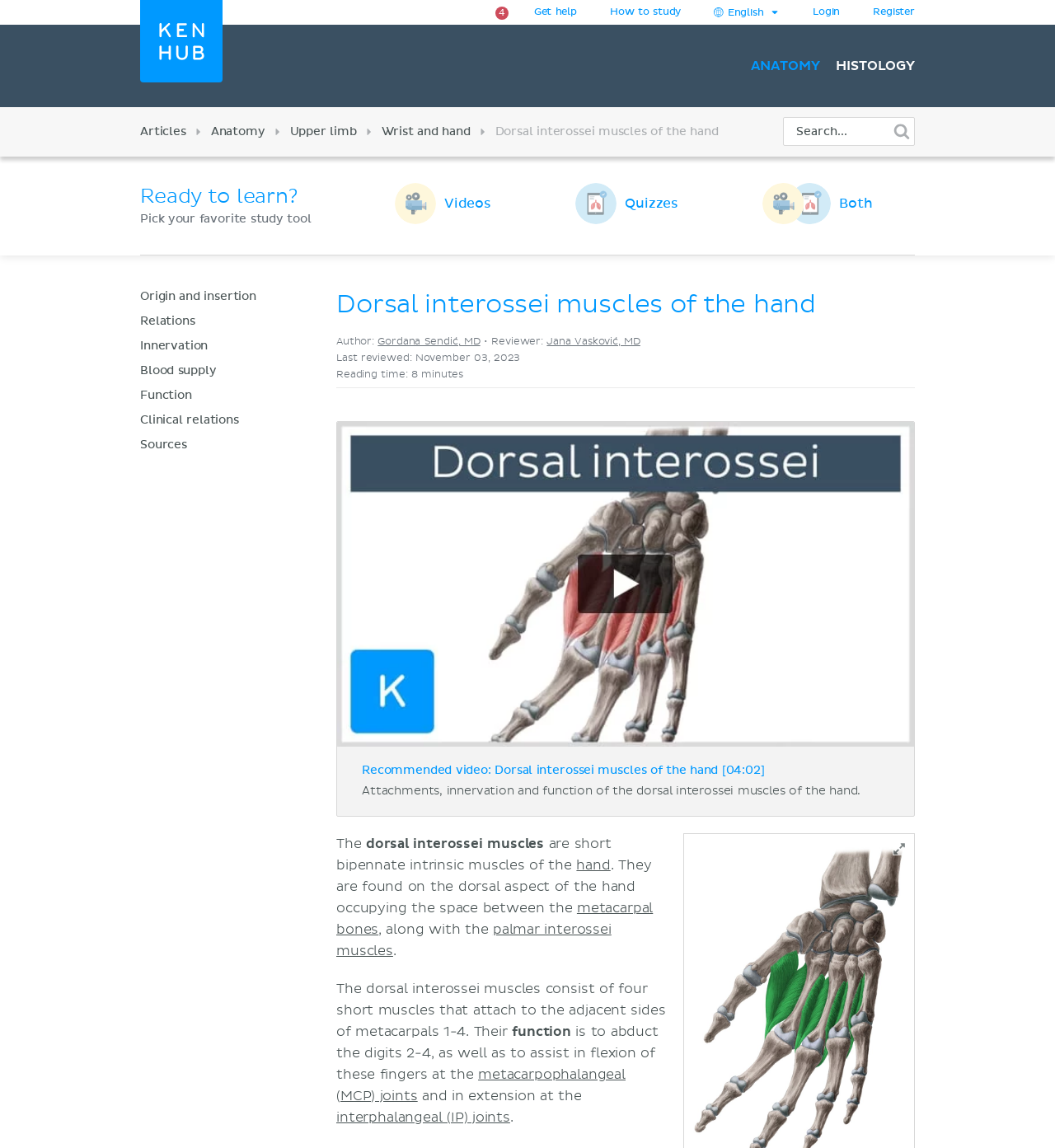Create a full and detailed caption for the entire webpage.

The webpage is about the dorsal interossei muscles of the hand, providing detailed information on their anatomy and function. At the top, there is a logo of Kenhub, a button to get help, and links to "How to study" and "Login/Register". On the right side, there are links to "ANATOMY", "HISTOLOGY", and a search bar.

Below the top section, there are links to various articles, including "Articles", "Anatomy", "Upper limb", and "Wrist and hand". Next to each link, there is a small icon. The main content of the webpage starts with a heading "Dorsal interossei muscles of the hand" and provides information about the author and reviewer of the article.

The article is divided into sections, including "Origin and insertion", "Relations", "Innervation", "Blood supply", "Function", "Clinical relations", and "Sources". Each section has a link to more detailed information. There is also a call-to-action to register and get a free ultimate anatomy study guide.

On the right side of the article, there is a recommended video about the dorsal interossei muscles of the hand, with a link to watch it and a brief description. Below the video, there is an image that takes up most of the width of the page.

The main content of the article describes the dorsal interossei muscles, including their location, function, and attachments. The text is divided into paragraphs, with links to related topics, such as the hand, metacarpal bones, and palmar interossei muscles.